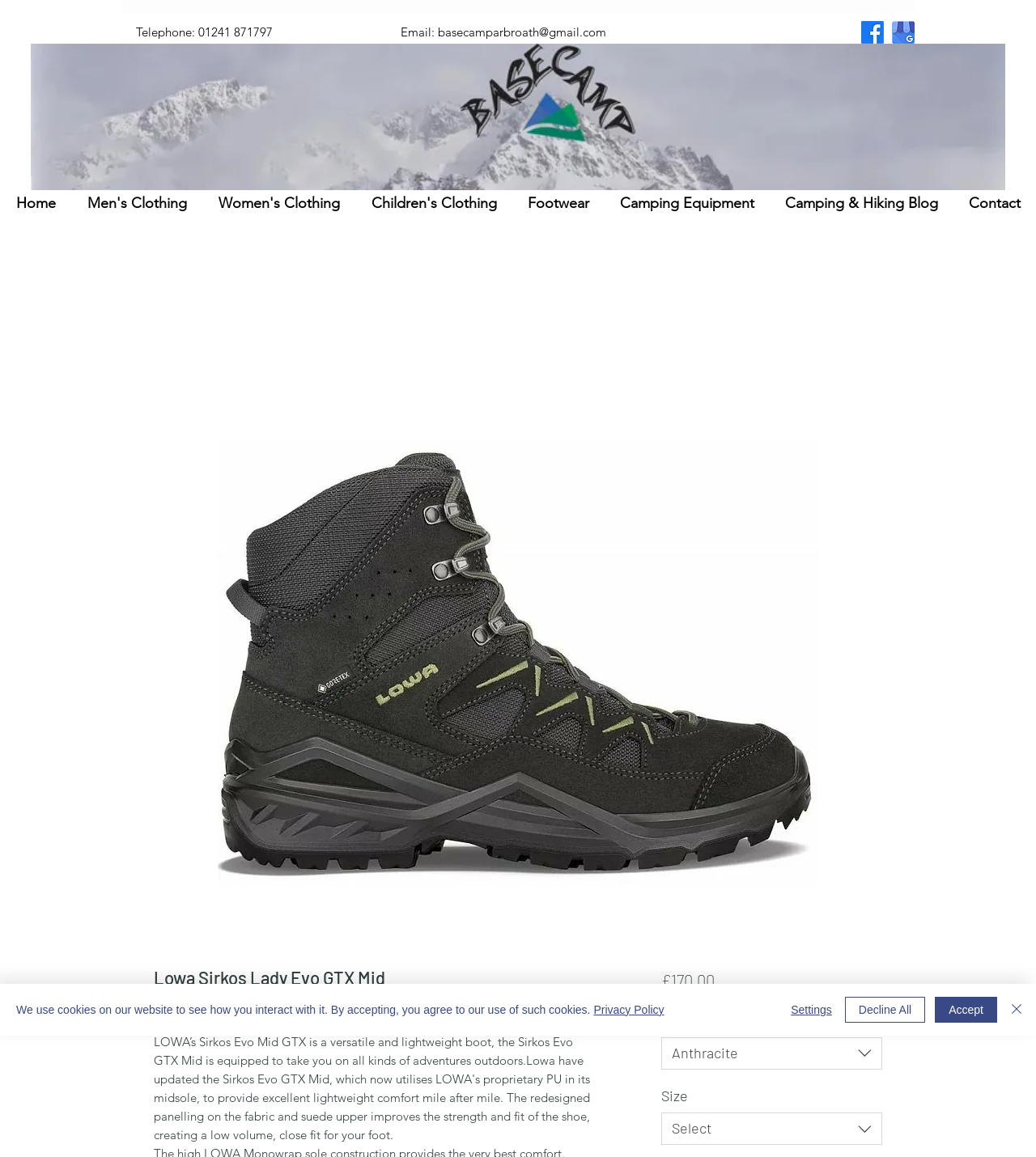What is the type of clothing being sold on this webpage?
Using the information from the image, provide a comprehensive answer to the question.

I found the type of clothing by looking at the navigation menu at the top of the webpage, which has a link to 'Footwear'. Additionally, the image and description of the product also suggest that it is a type of footwear.